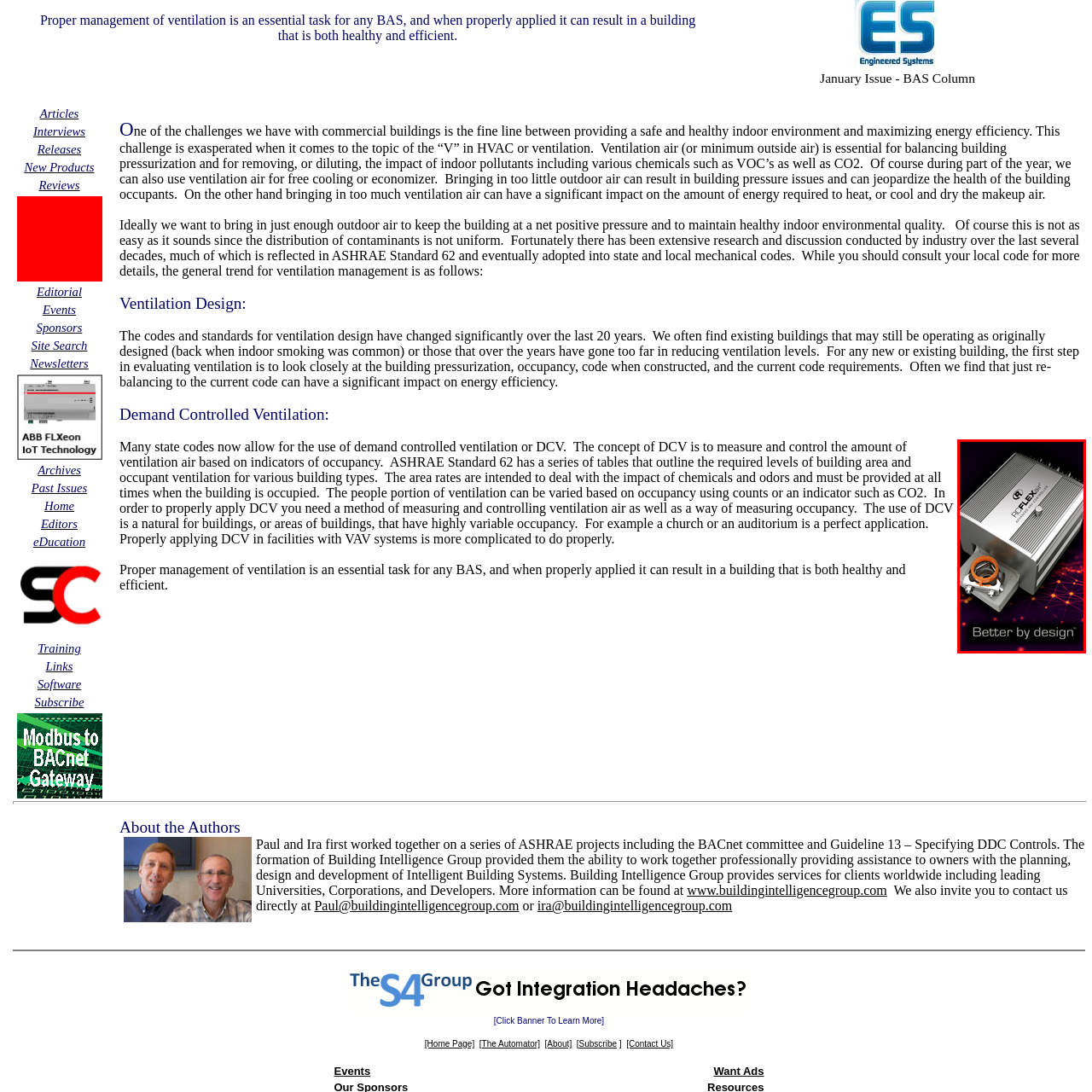What is the purpose of the pciFLEX device?
Please review the image inside the red bounding box and answer using a single word or phrase.

Power control